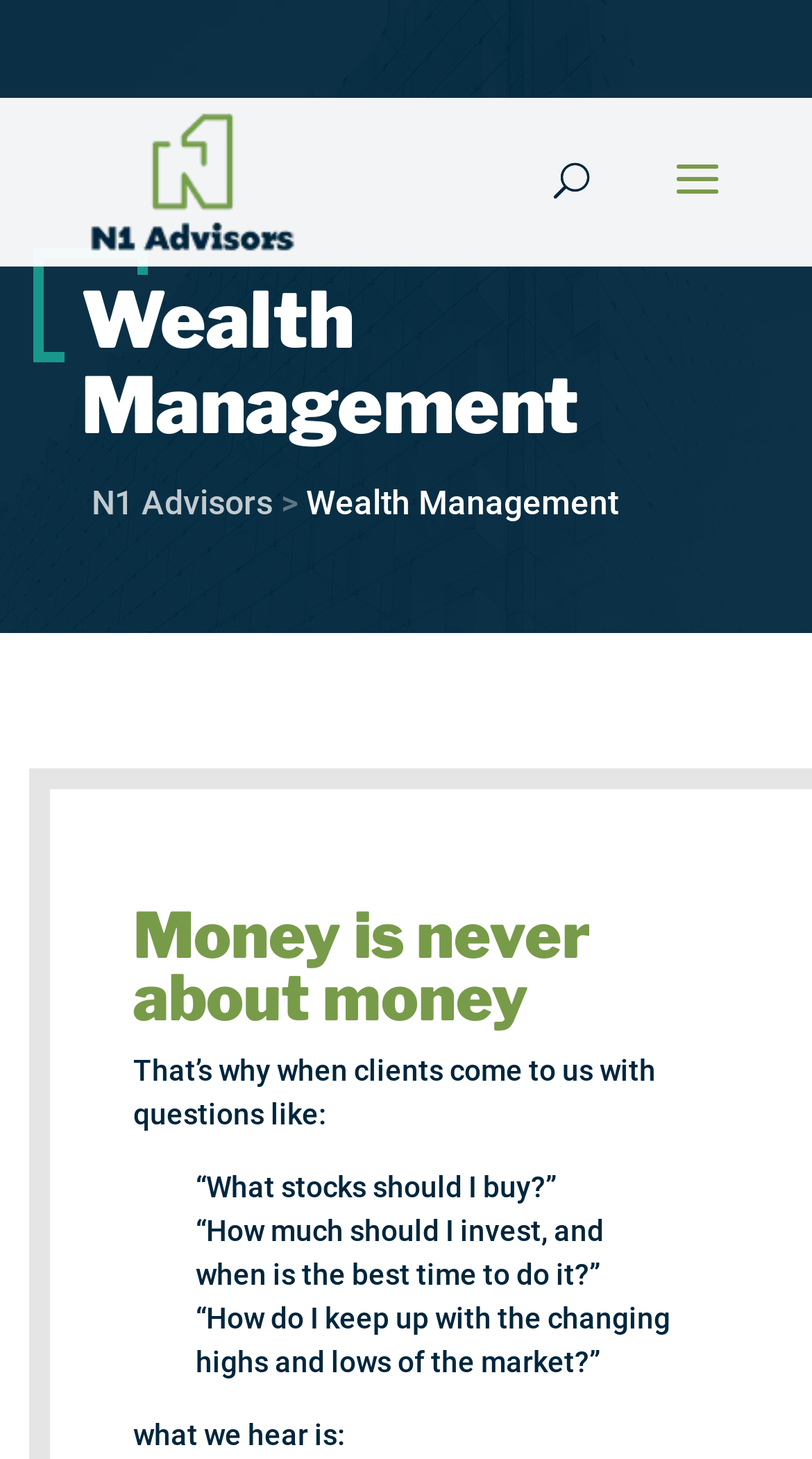Answer the question using only one word or a concise phrase: What is the tone of the webpage?

Reflective